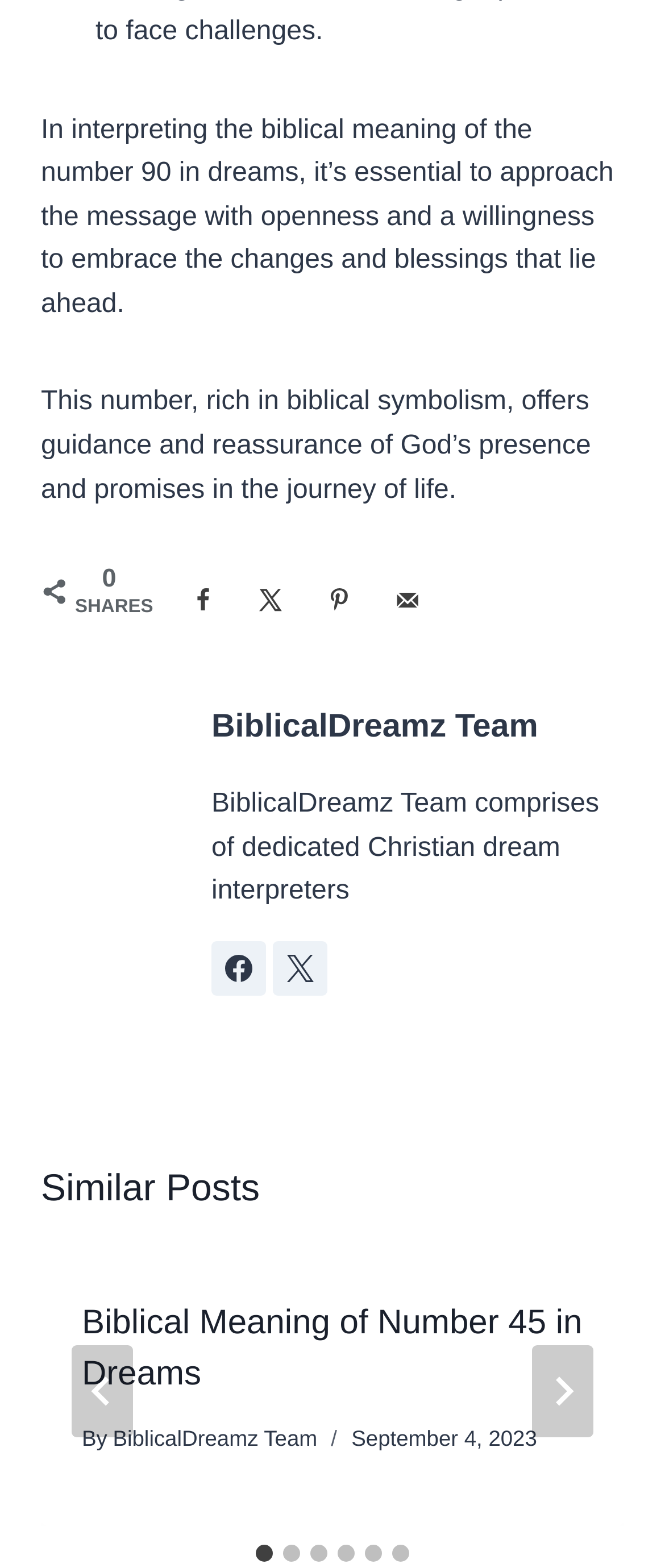Give the bounding box coordinates for this UI element: "BiblicalDreamz Team". The coordinates should be four float numbers between 0 and 1, arranged as [left, top, right, bottom].

[0.17, 0.837, 0.477, 0.853]